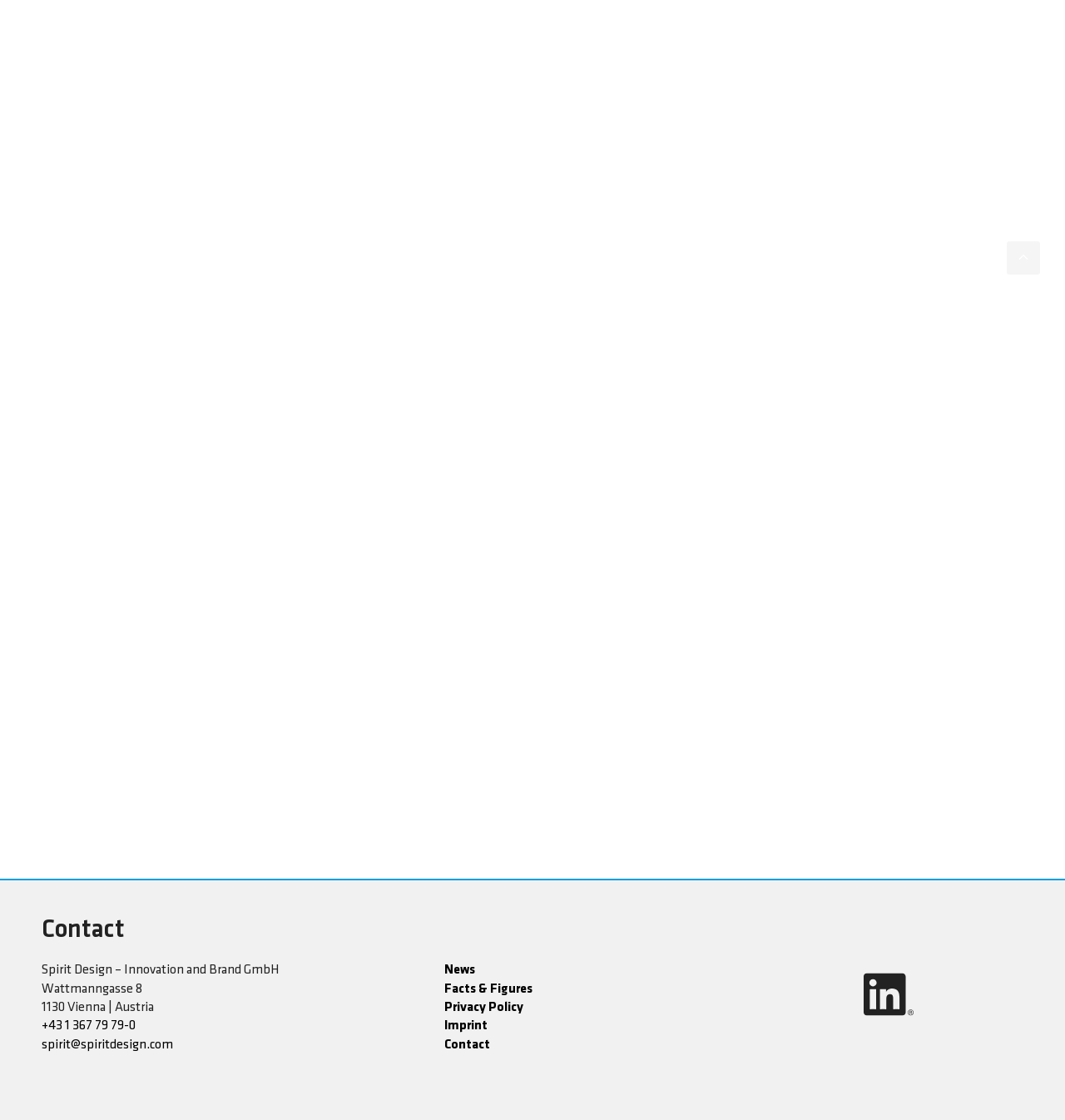Provide the bounding box coordinates for the area that should be clicked to complete the instruction: "Contact Spirit Design via phone".

[0.039, 0.909, 0.127, 0.923]